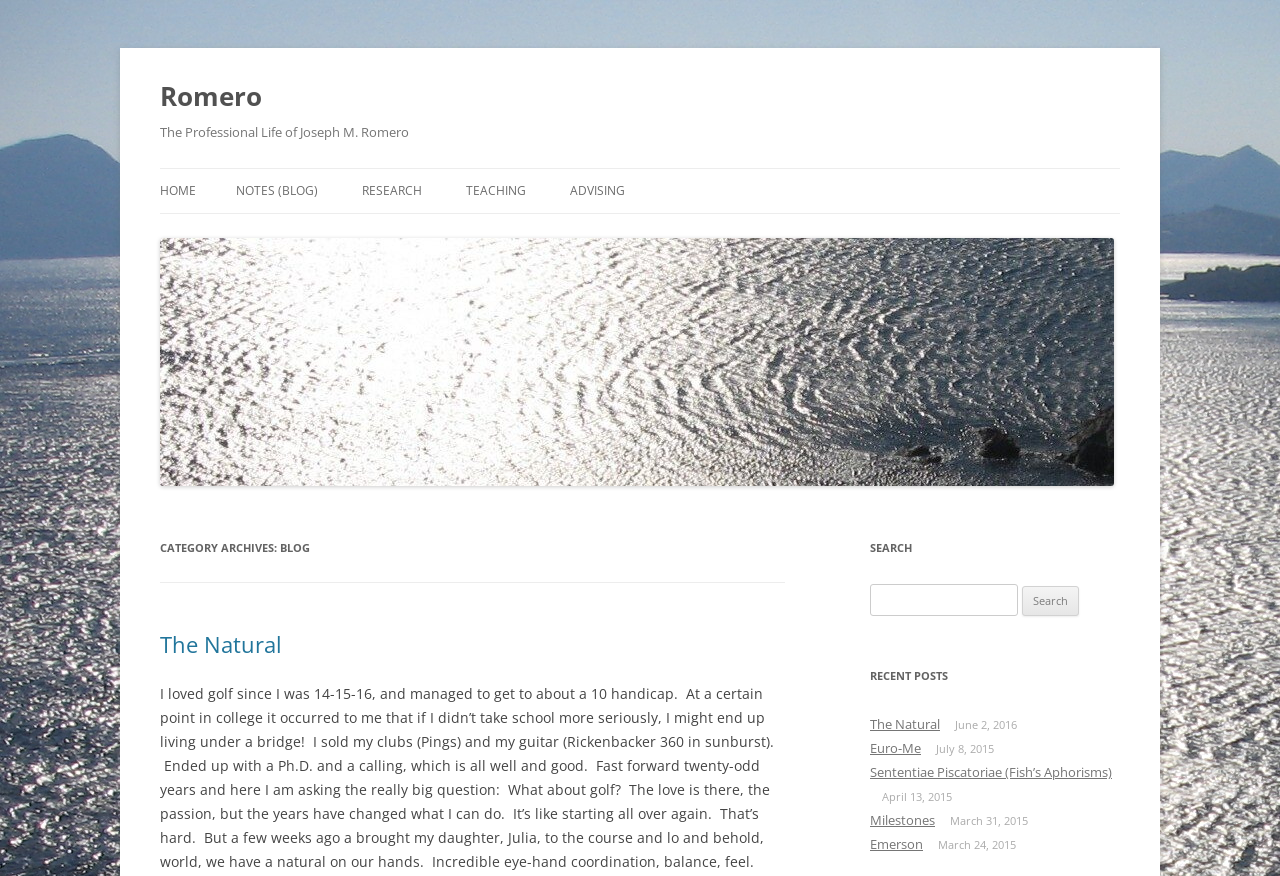Determine the coordinates of the bounding box that should be clicked to complete the instruction: "visit the research page". The coordinates should be represented by four float numbers between 0 and 1: [left, top, right, bottom].

[0.283, 0.193, 0.33, 0.243]